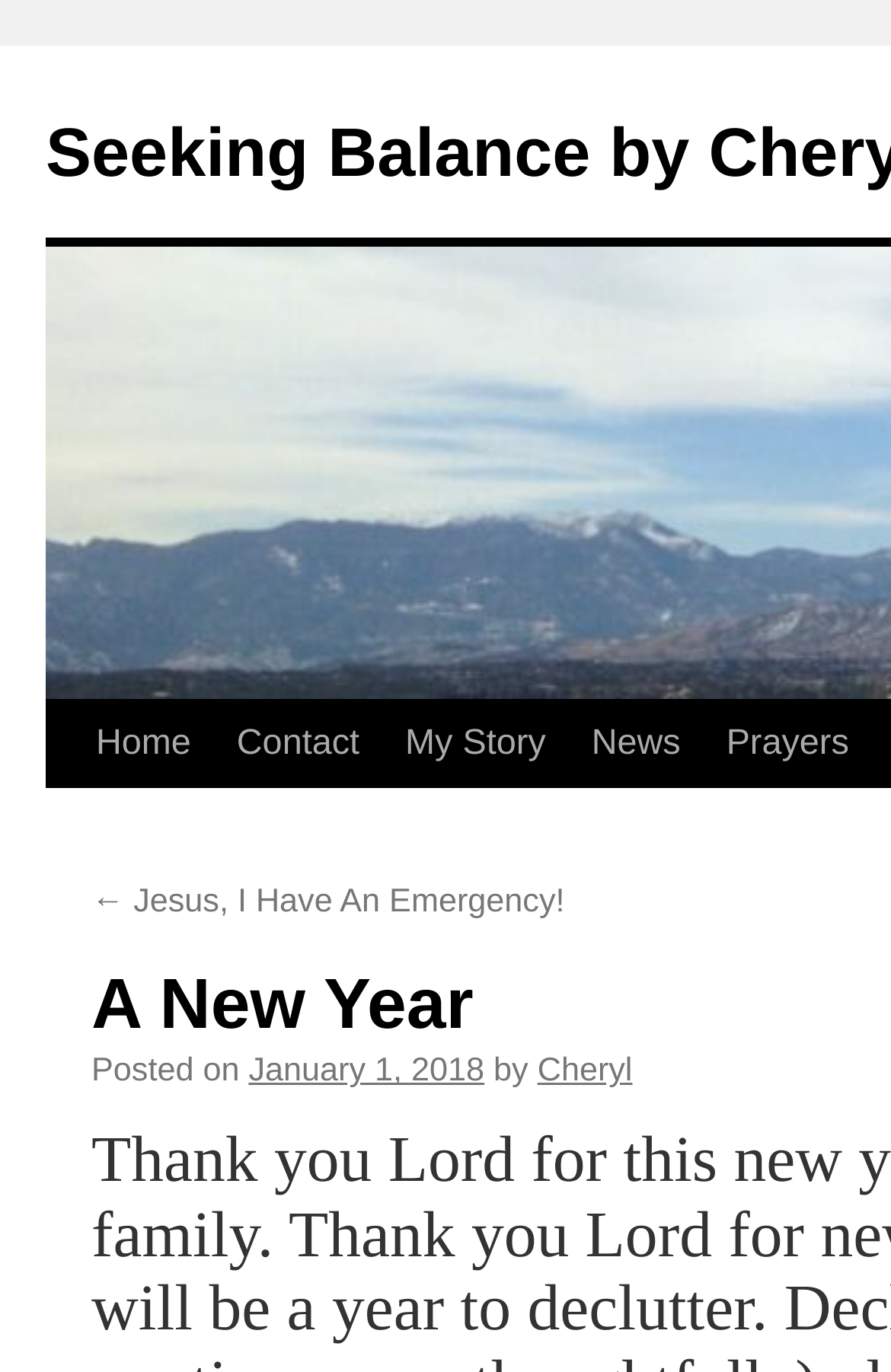Given the element description "January 1, 2018" in the screenshot, predict the bounding box coordinates of that UI element.

[0.279, 0.831, 0.544, 0.858]